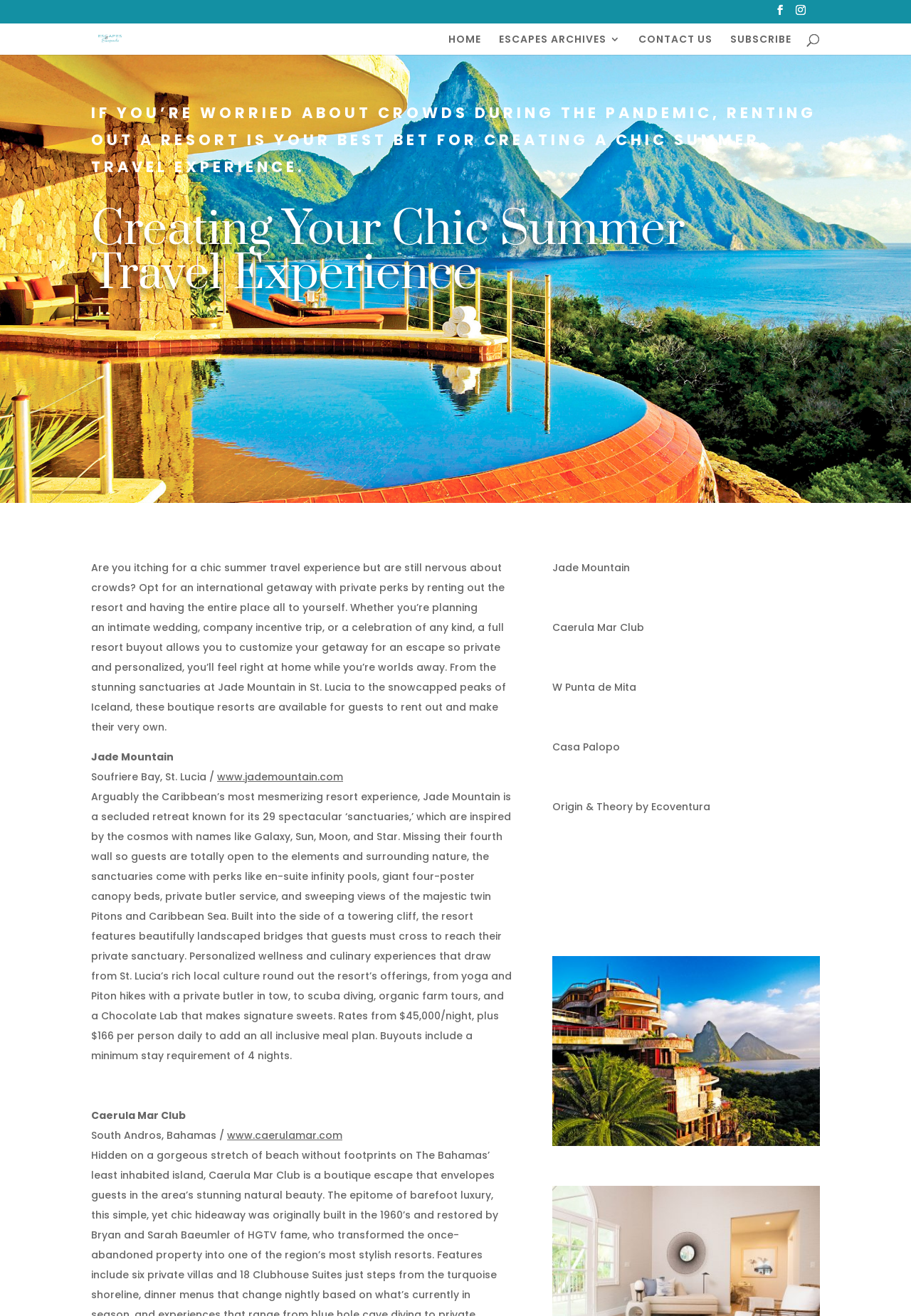Answer the following query concisely with a single word or phrase:
What is the daily cost per person for an all-inclusive meal plan at Jade Mountain?

$166